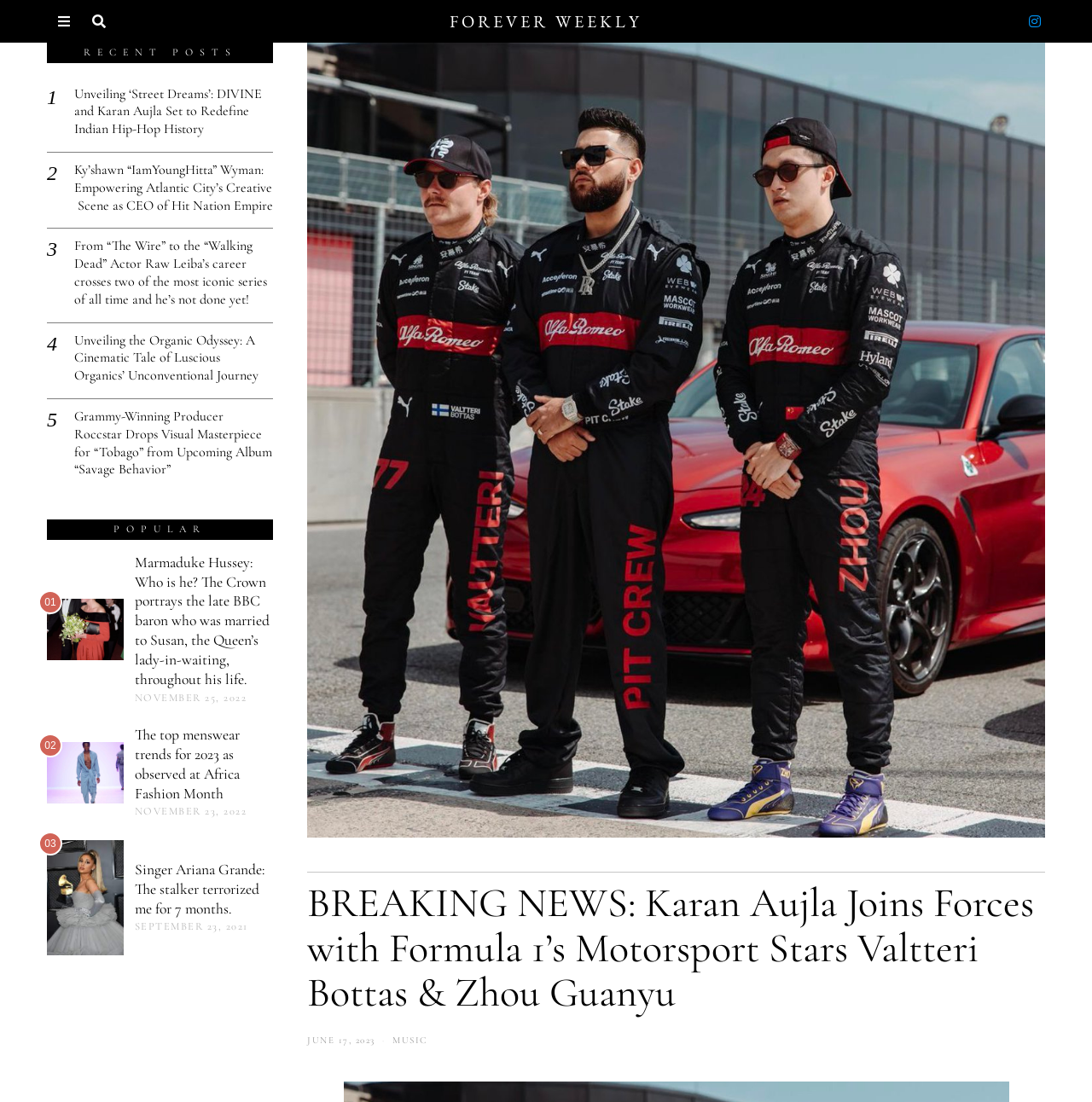Extract the main headline from the webpage and generate its text.

BREAKING NEWS: Karan Aujla Joins Forces with Formula 1’s Motorsport Stars Valtteri Bottas & Zhou Guanyu